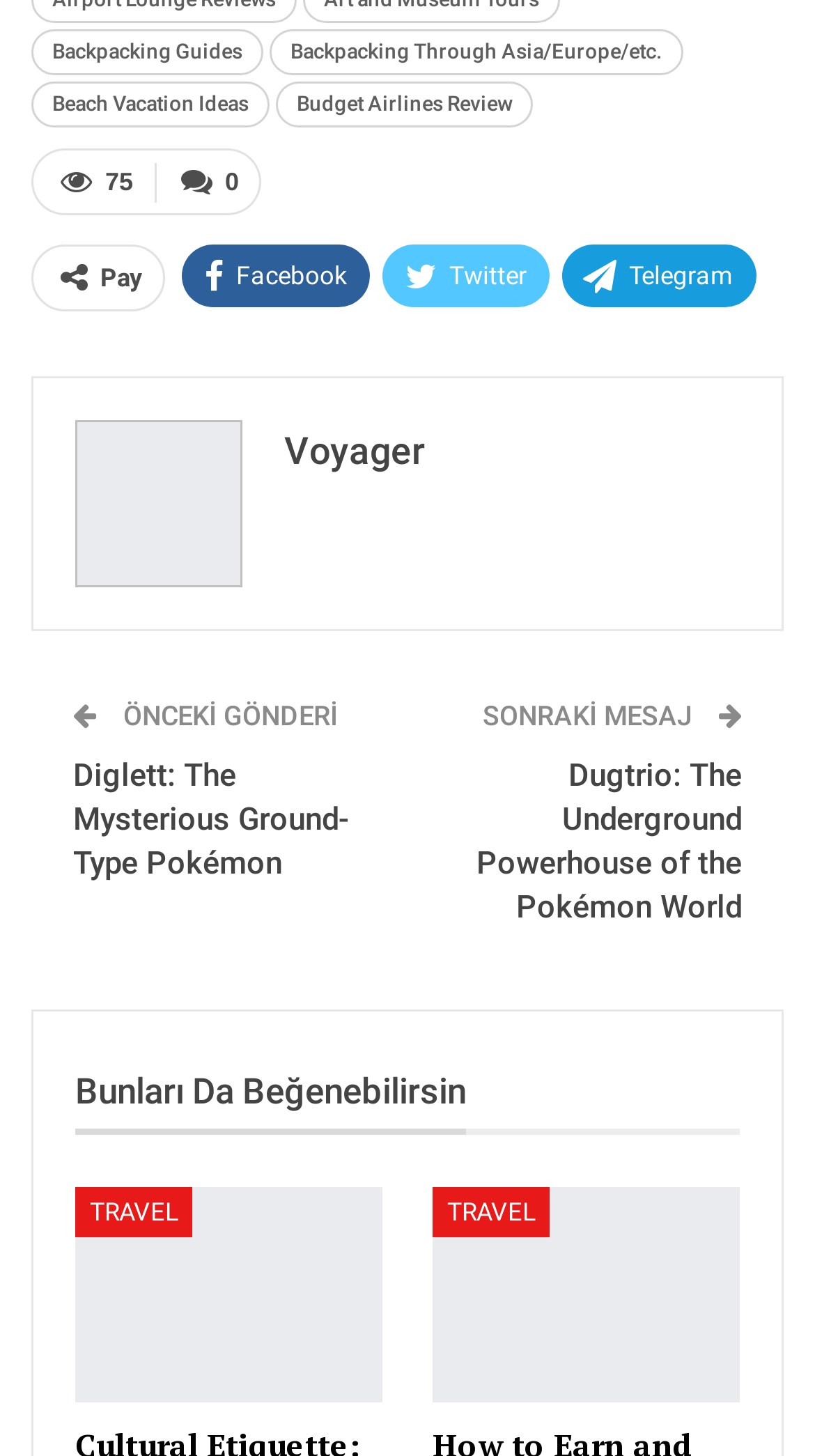Please indicate the bounding box coordinates for the clickable area to complete the following task: "Read about Dugtrio: The Underground Powerhouse of the Pokémon World". The coordinates should be specified as four float numbers between 0 and 1, i.e., [left, top, right, bottom].

[0.585, 0.519, 0.91, 0.635]